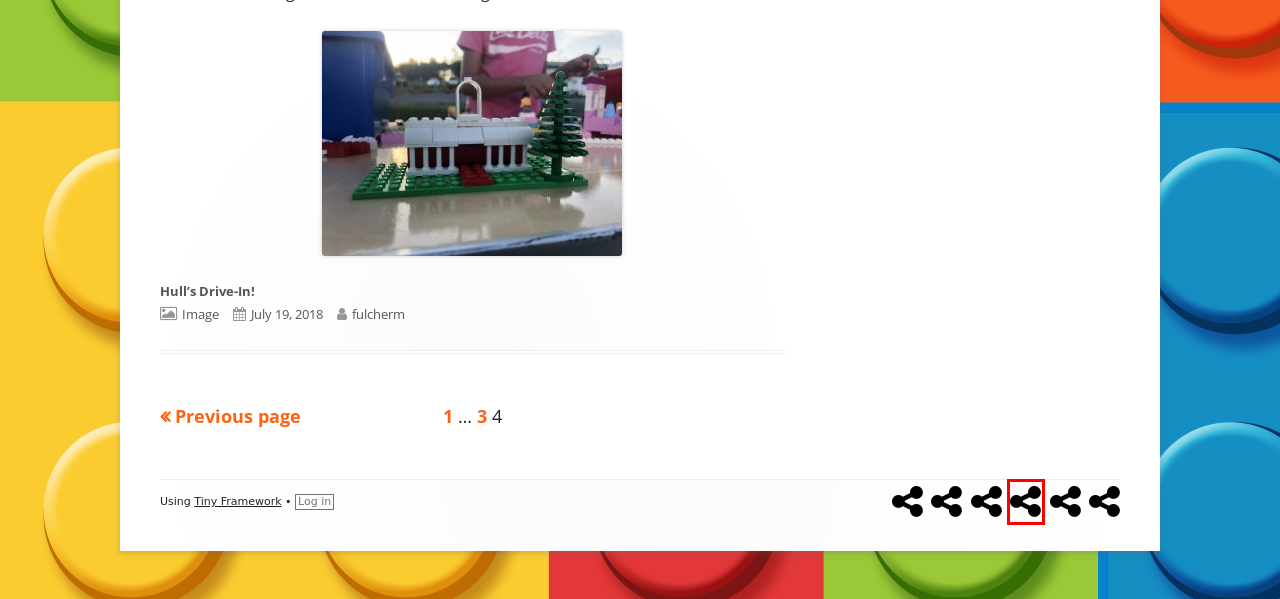Review the screenshot of a webpage that includes a red bounding box. Choose the most suitable webpage description that matches the new webpage after clicking the element within the red bounding box. Here are the candidates:
A. Tiny Framework free responsive, accessible WordPress theme
B. Mini-Figs – Child & Gender Development Lab
C. In the News – Child & Gender Development Lab
D. Child & Gender Development Lab – Page 3 – Psychology Research Lab, directed by Megan Fulcher, Ph.D
E. Hull’s Drive-In! – Child & Gender Development Lab
F. Washington and Lee University - Sign In
G. 2021 Holiday Gift Guide – Child & Gender Development Lab
H. Encouraging Empathy – Child & Gender Development Lab

C